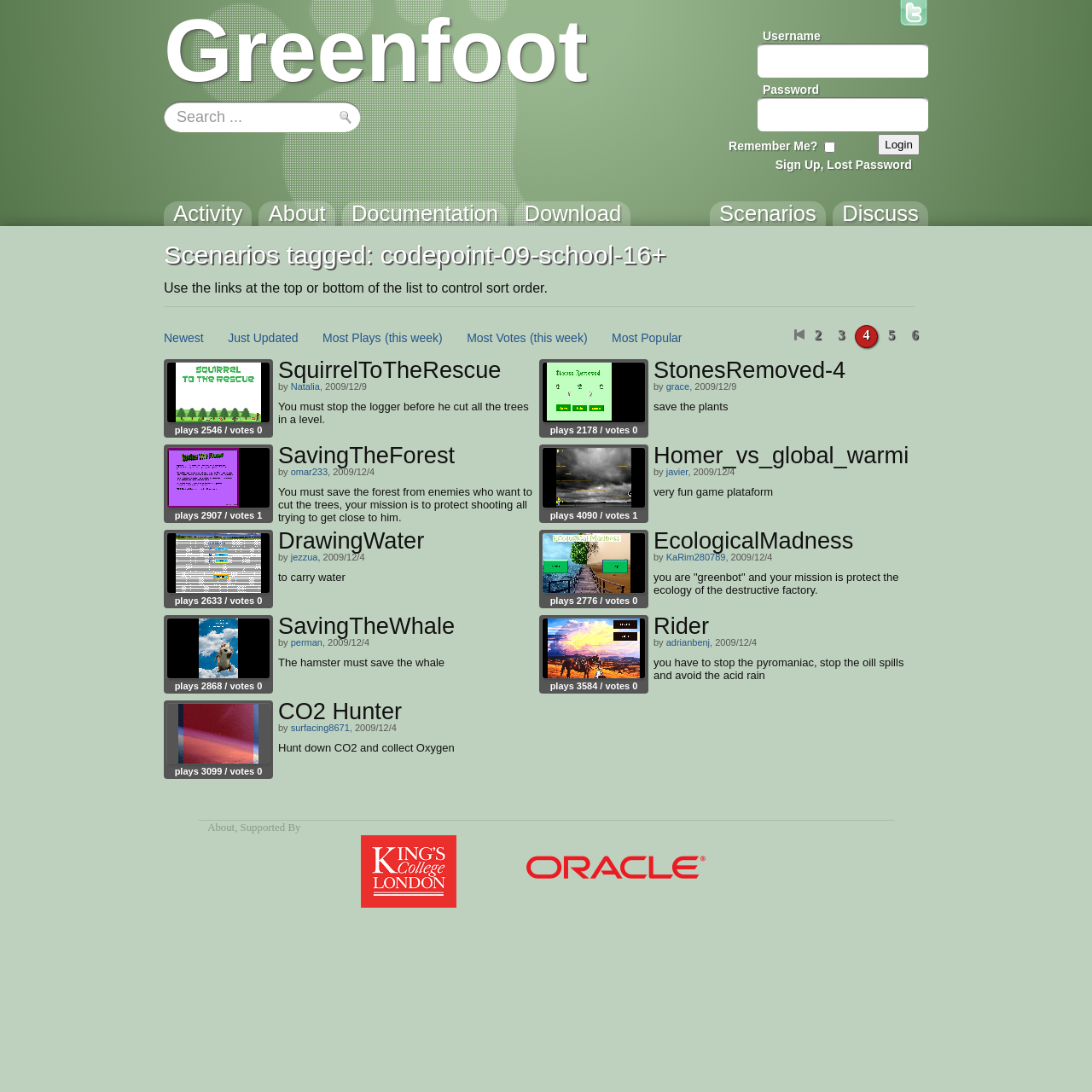Identify the bounding box coordinates for the UI element mentioned here: "Newest". Provide the coordinates as four float values between 0 and 1, i.e., [left, top, right, bottom].

[0.15, 0.303, 0.186, 0.315]